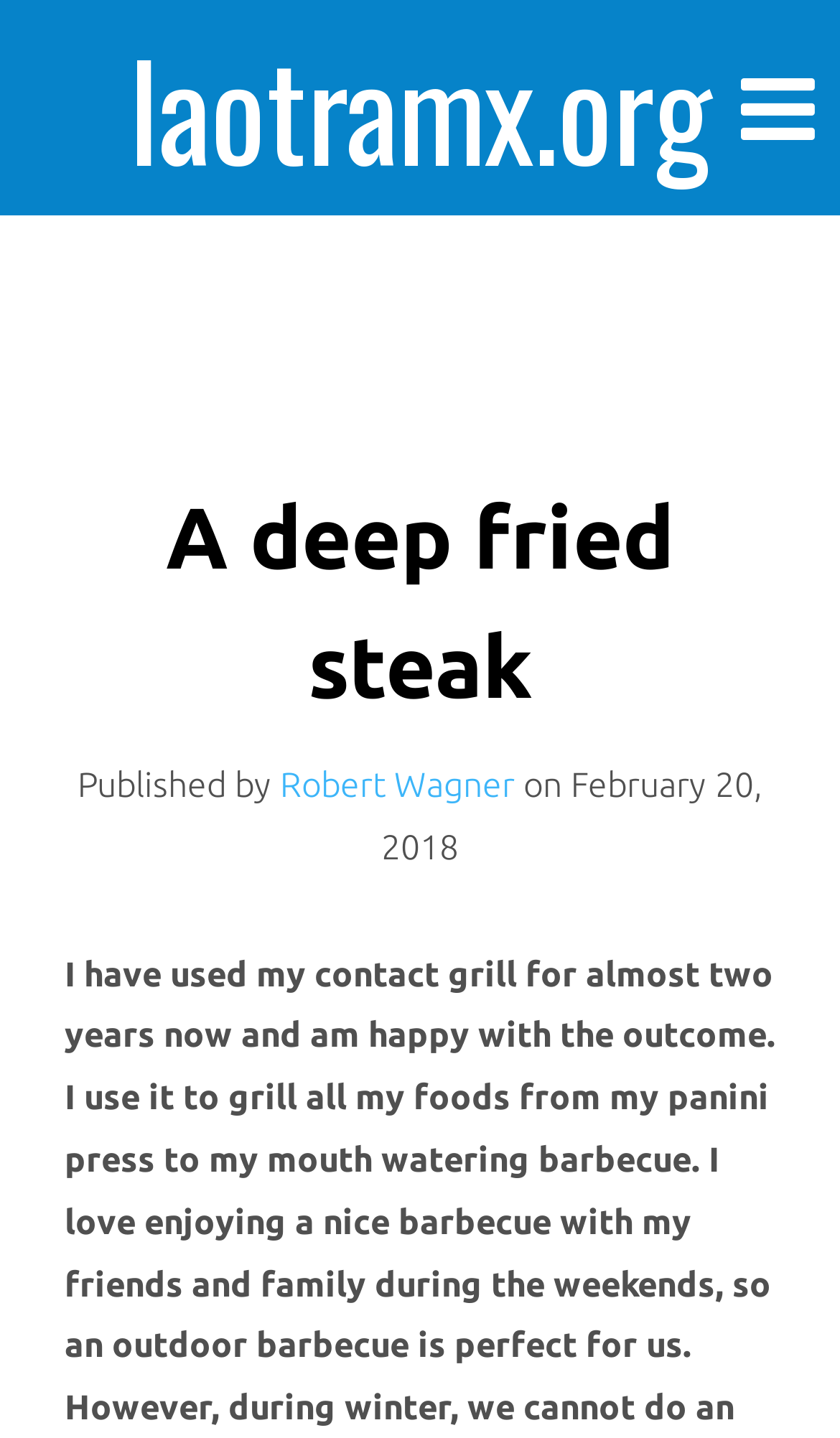Provide your answer to the question using just one word or phrase: When was the article published?

February 20, 2018